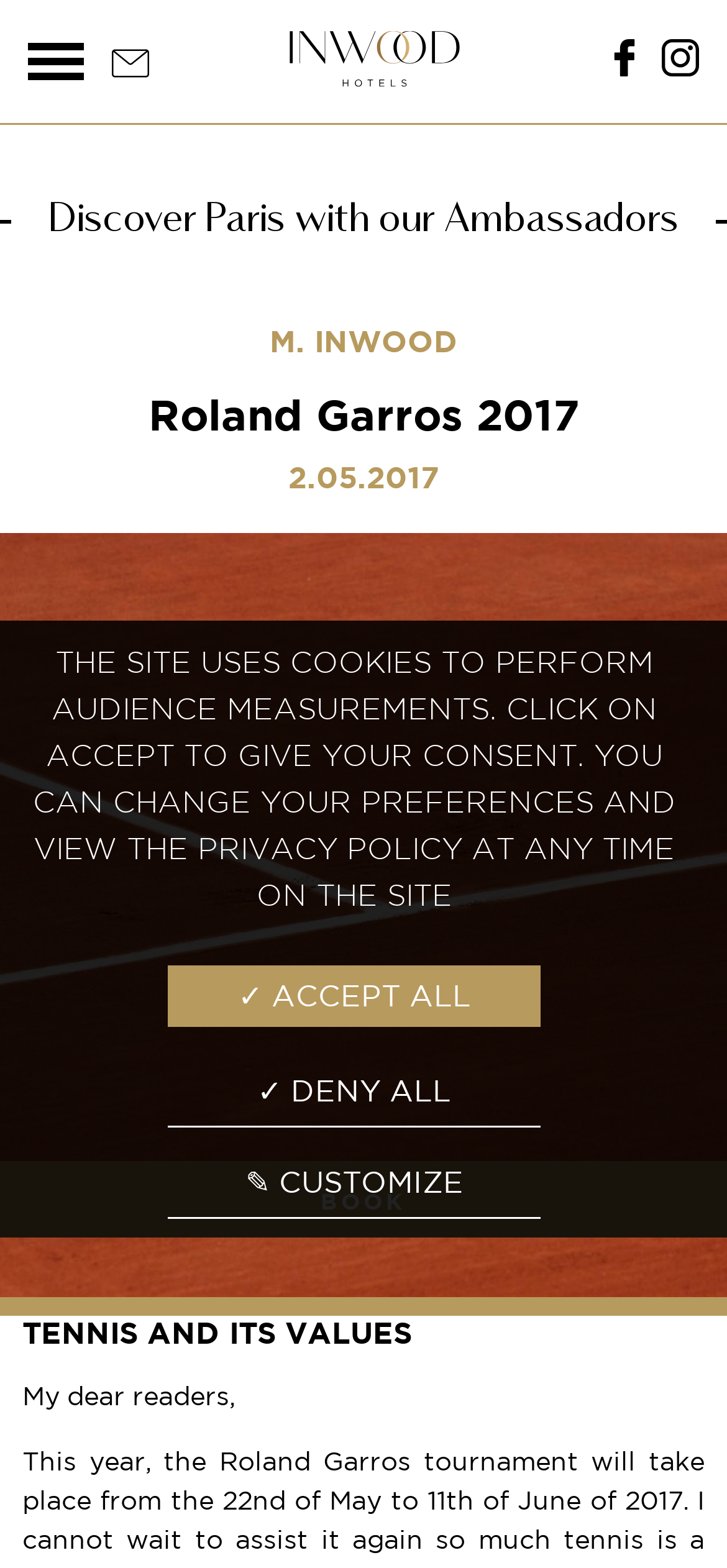What is the name of the hotel chain? Please answer the question using a single word or phrase based on the image.

Inwood Hotels